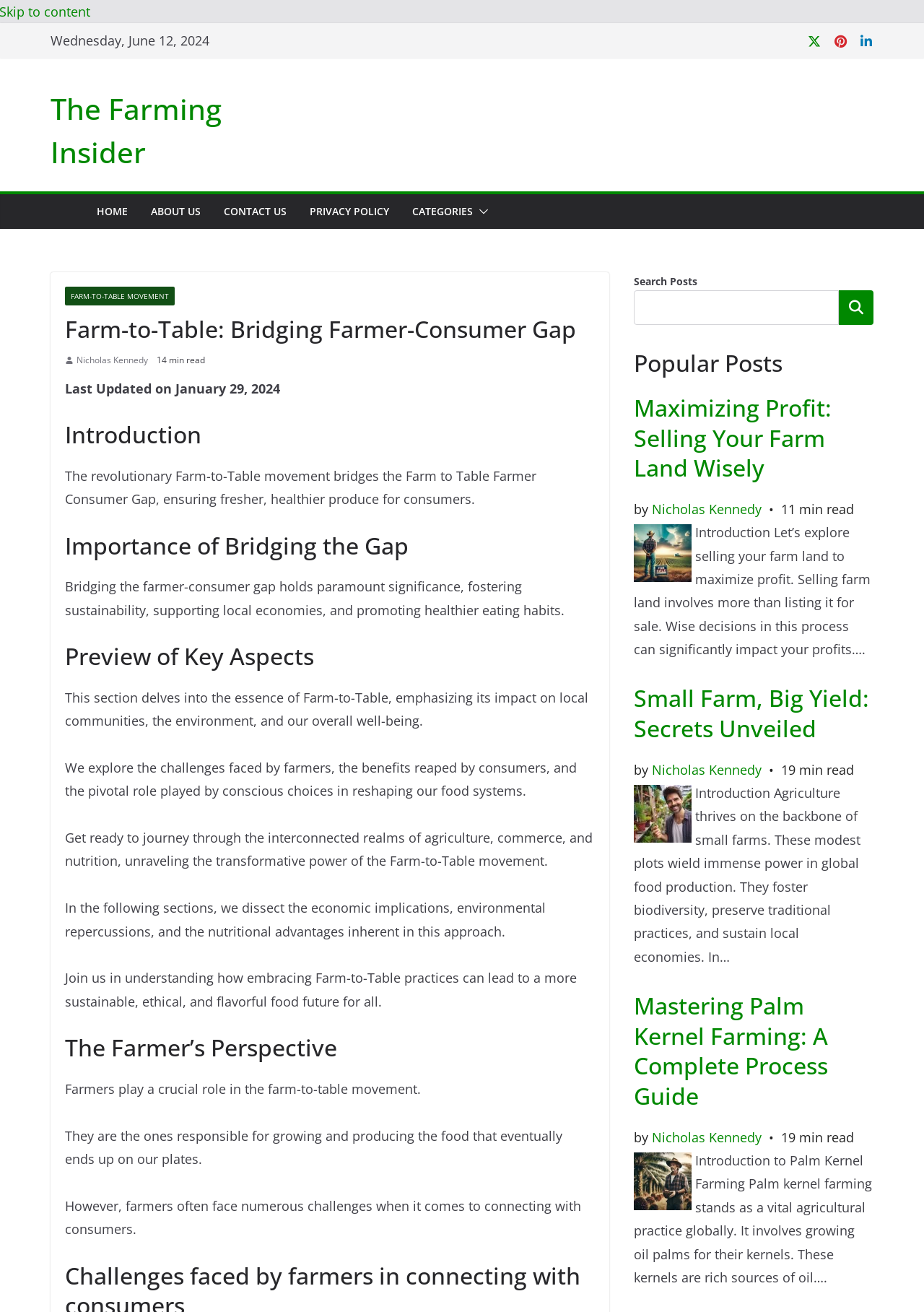Please predict the bounding box coordinates of the element's region where a click is necessary to complete the following instruction: "Subscribe to VASA Latest News". The coordinates should be represented by four float numbers between 0 and 1, i.e., [left, top, right, bottom].

None